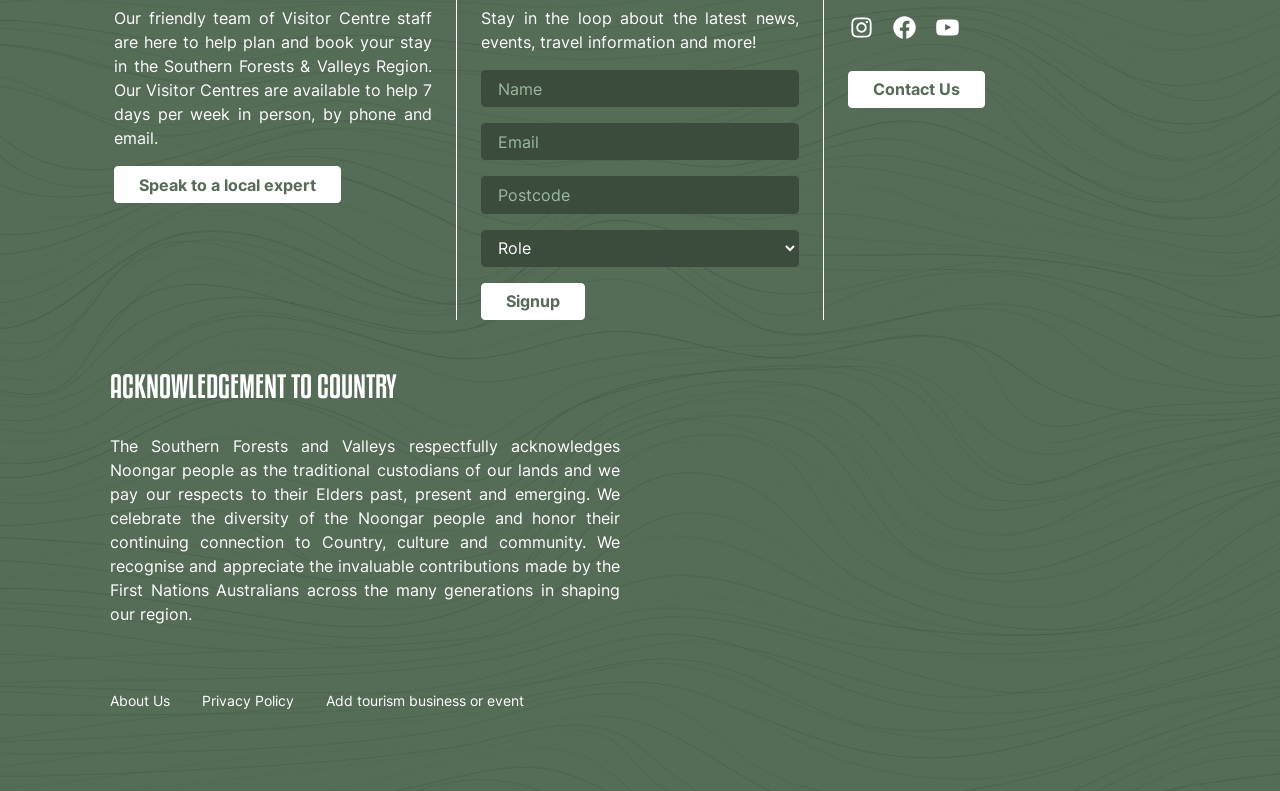Please determine the bounding box coordinates for the element with the description: "Contact Us".

[0.662, 0.089, 0.77, 0.136]